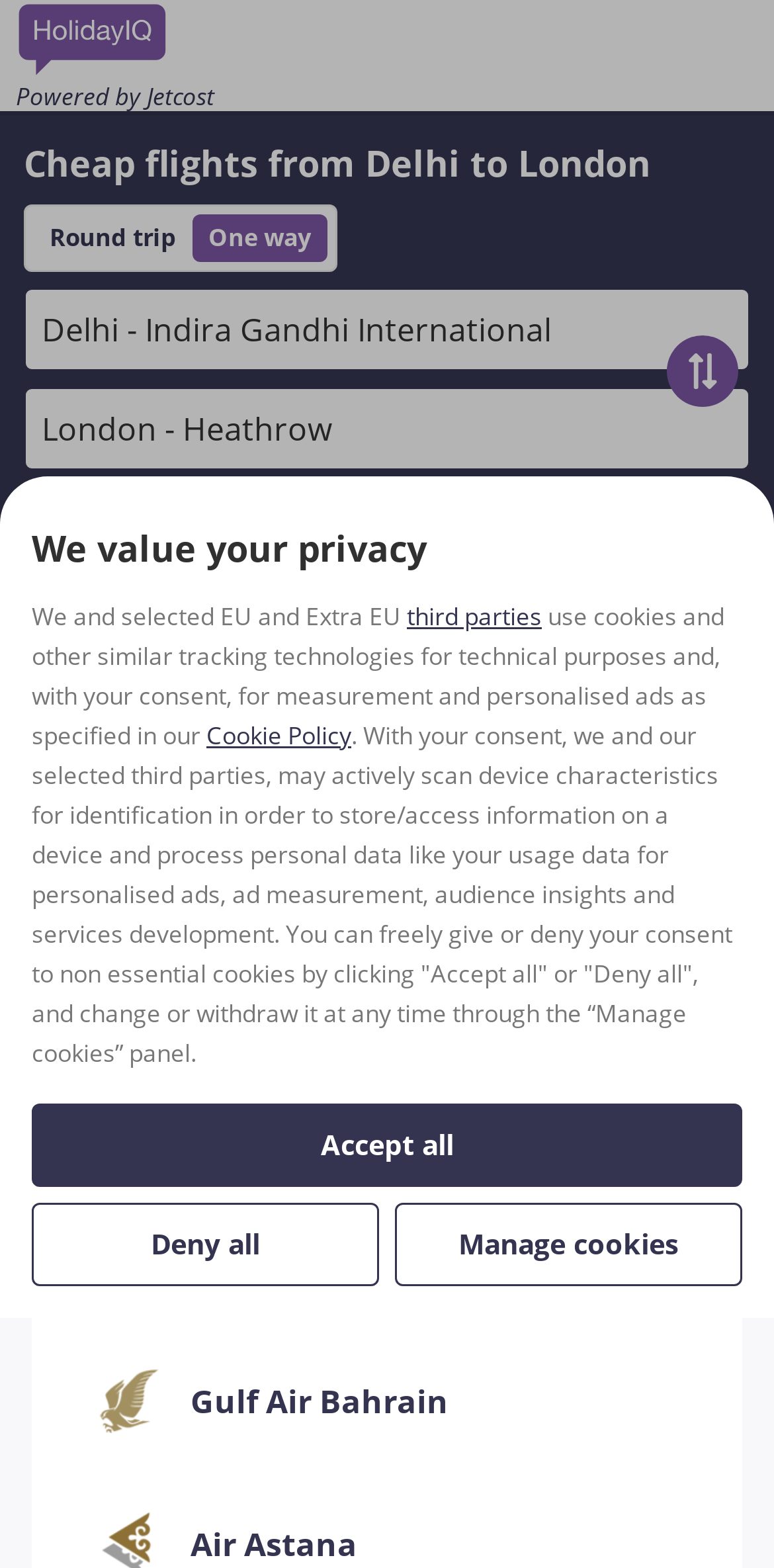Give a one-word or short-phrase answer to the following question: 
What is the destination?

London - Heathrow